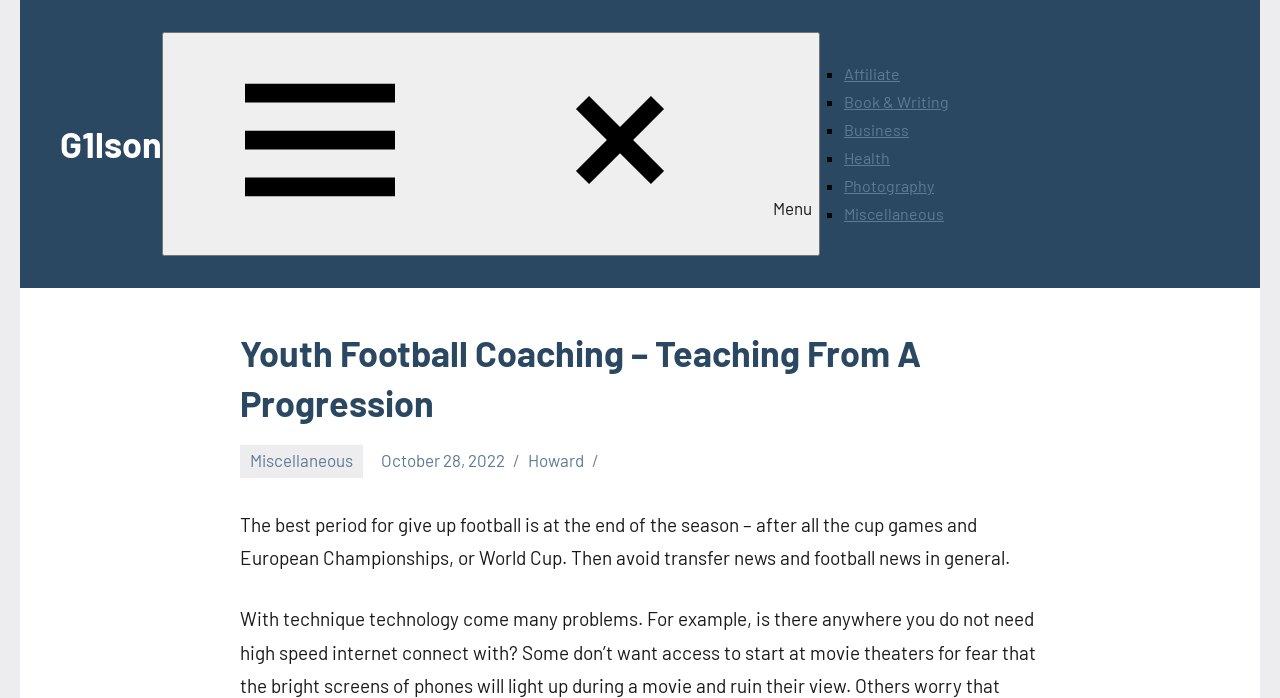Find the bounding box coordinates of the UI element according to this description: "October 28, 2022".

[0.298, 0.645, 0.395, 0.674]